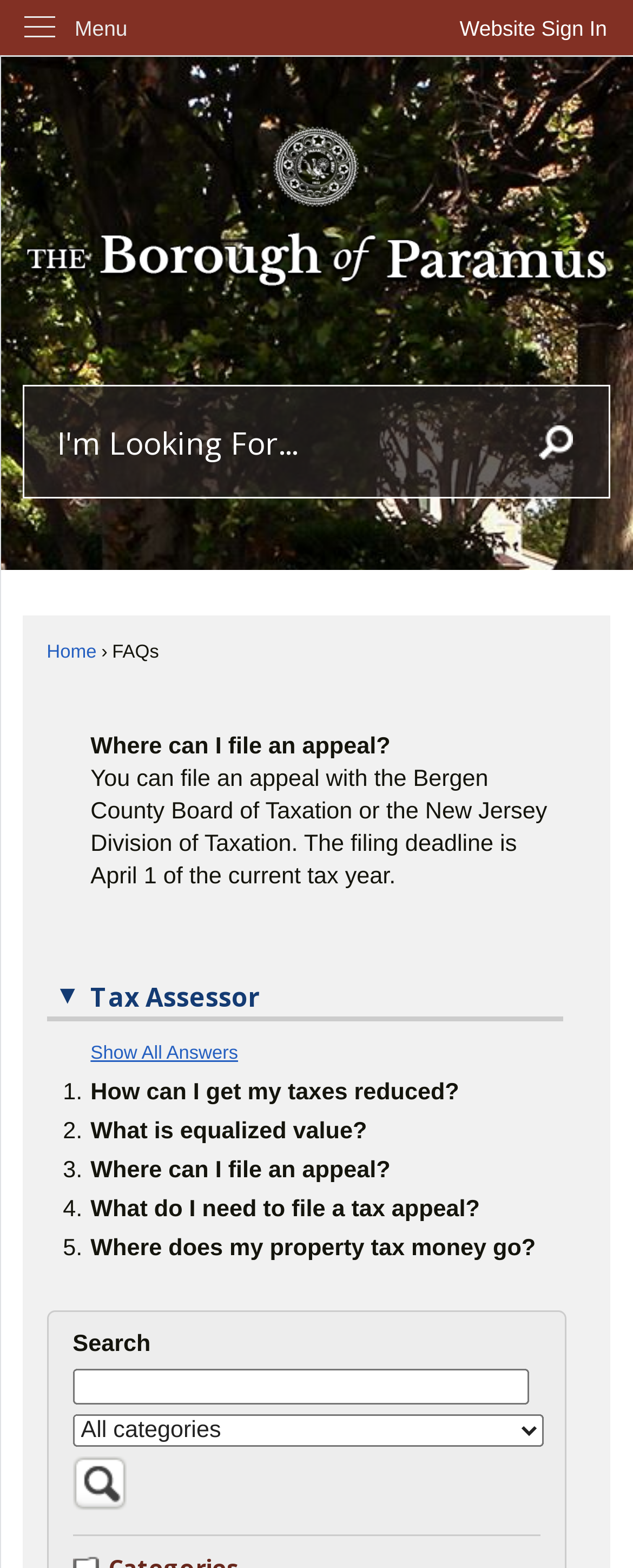What is the category filter used for in the search function?
Based on the image, provide a one-word or brief-phrase response.

To filter search results